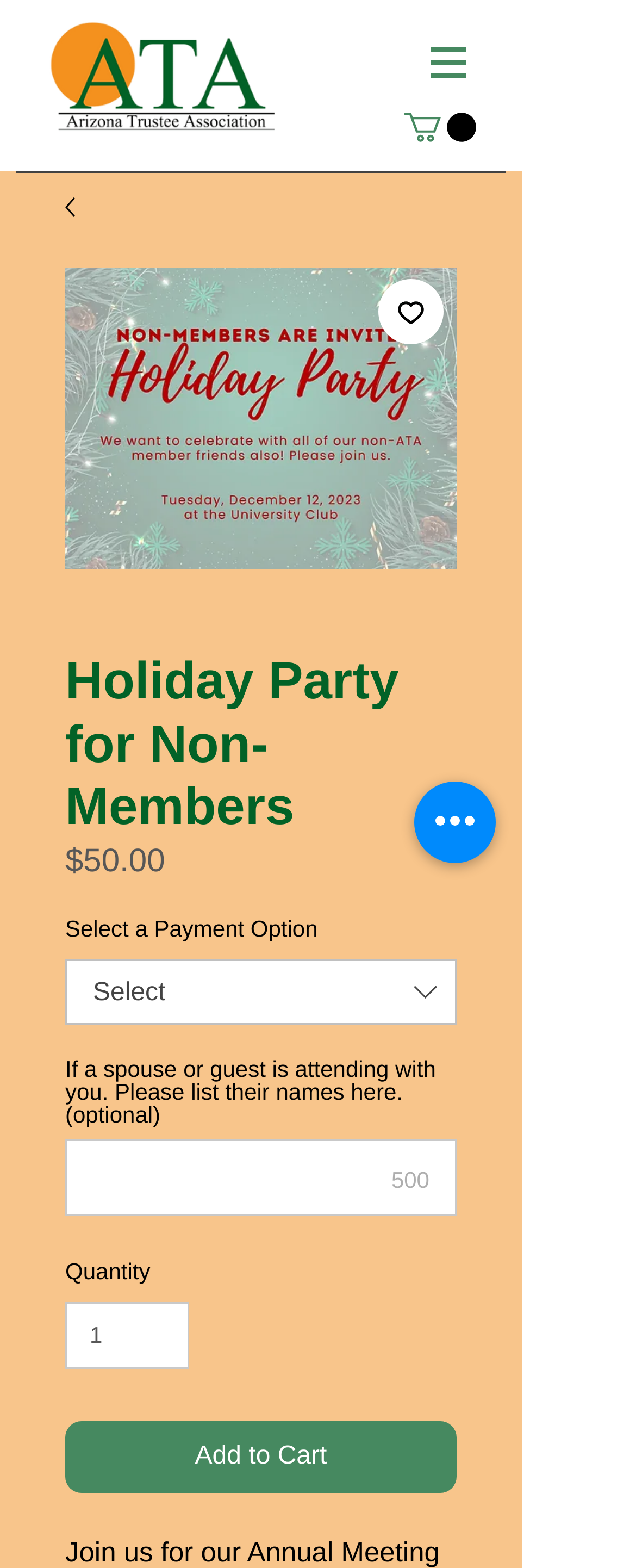What is the minimum quantity that can be added to cart?
Answer with a single word or phrase by referring to the visual content.

1